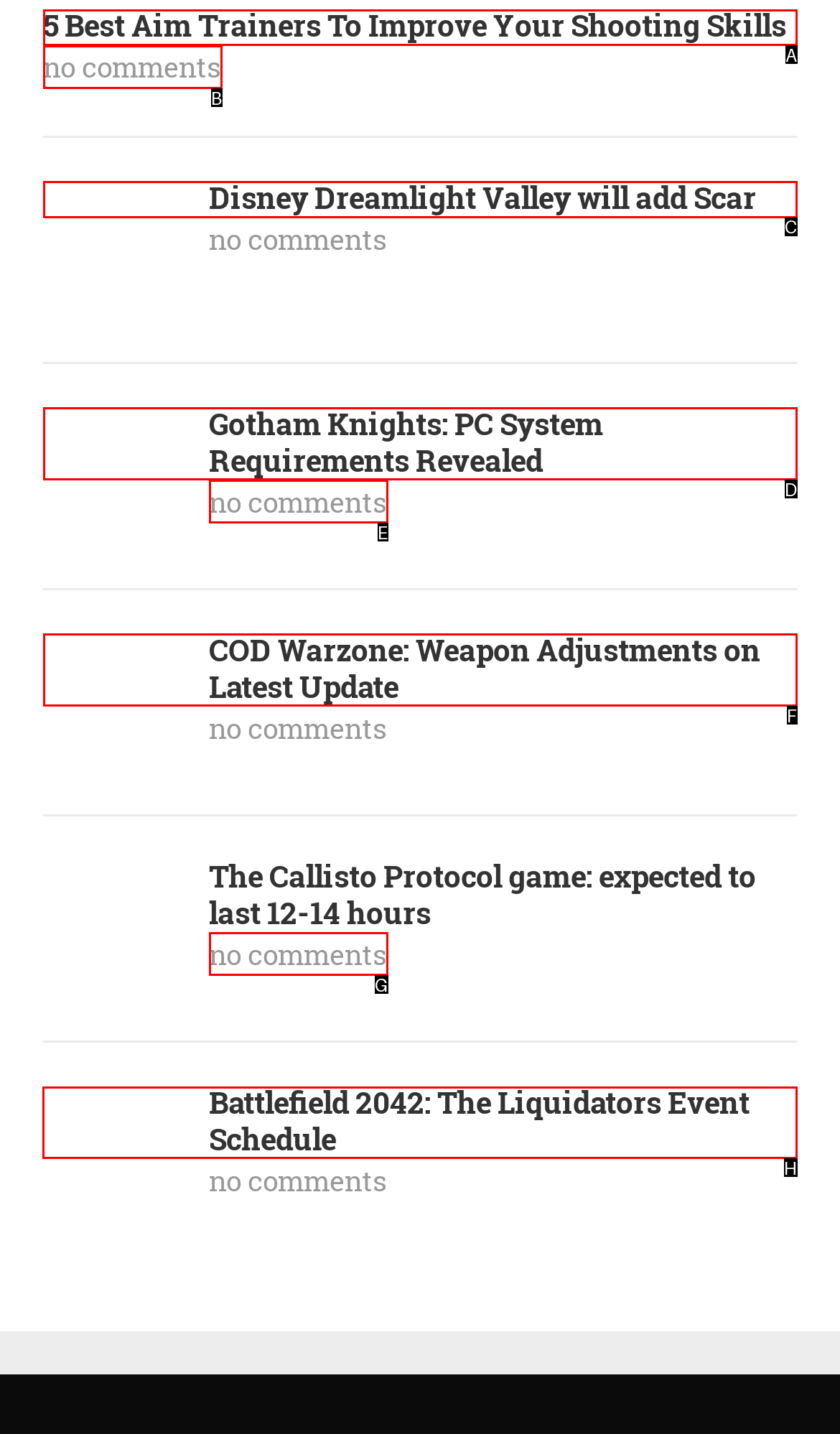Identify the letter of the correct UI element to fulfill the task: Click on French Alps from the given options in the screenshot.

None